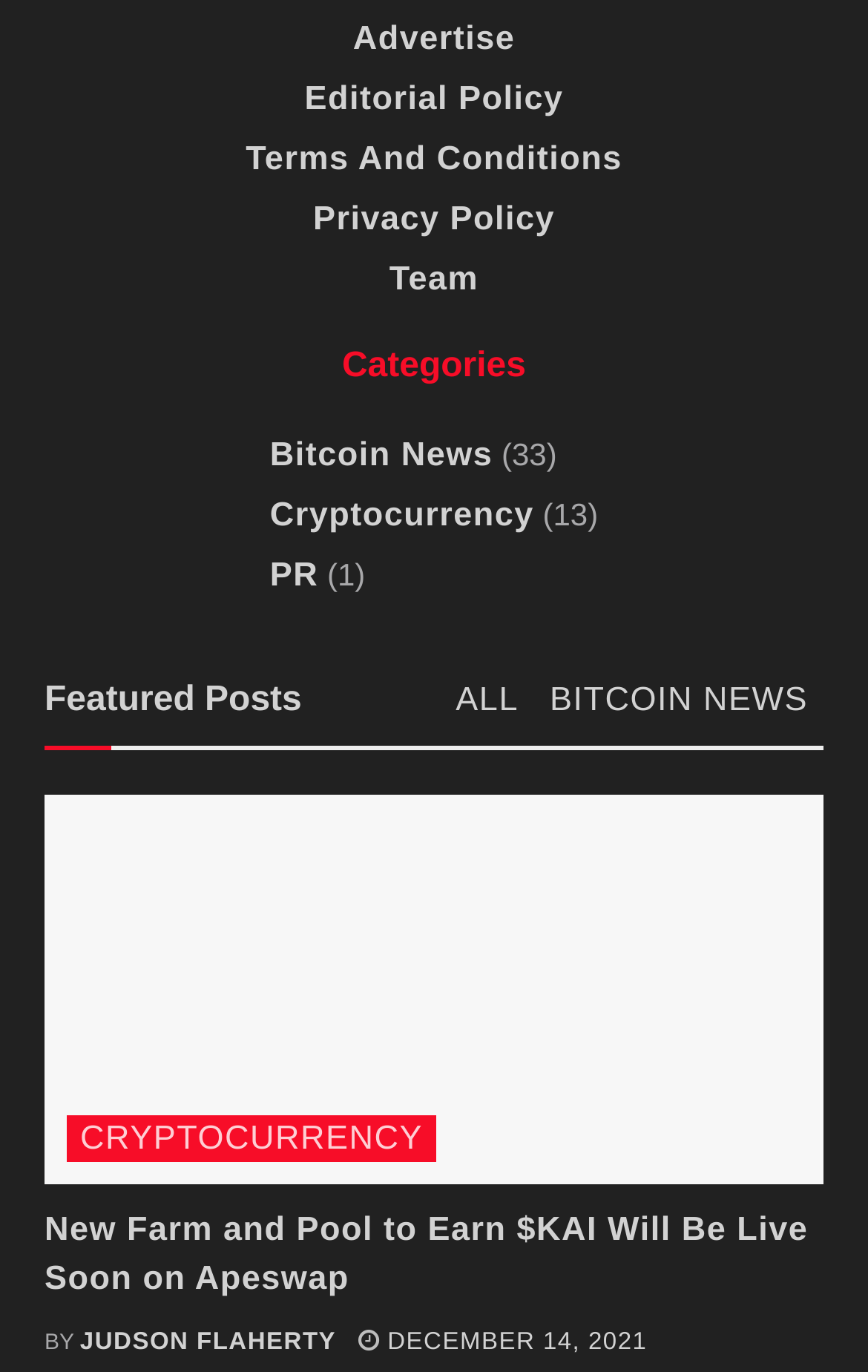When was the first article published?
Using the details from the image, give an elaborate explanation to answer the question.

I found the publication date of the first article by looking at the link ' DECEMBER 14, 2021' next to the author's name, which indicates the date the article was published.